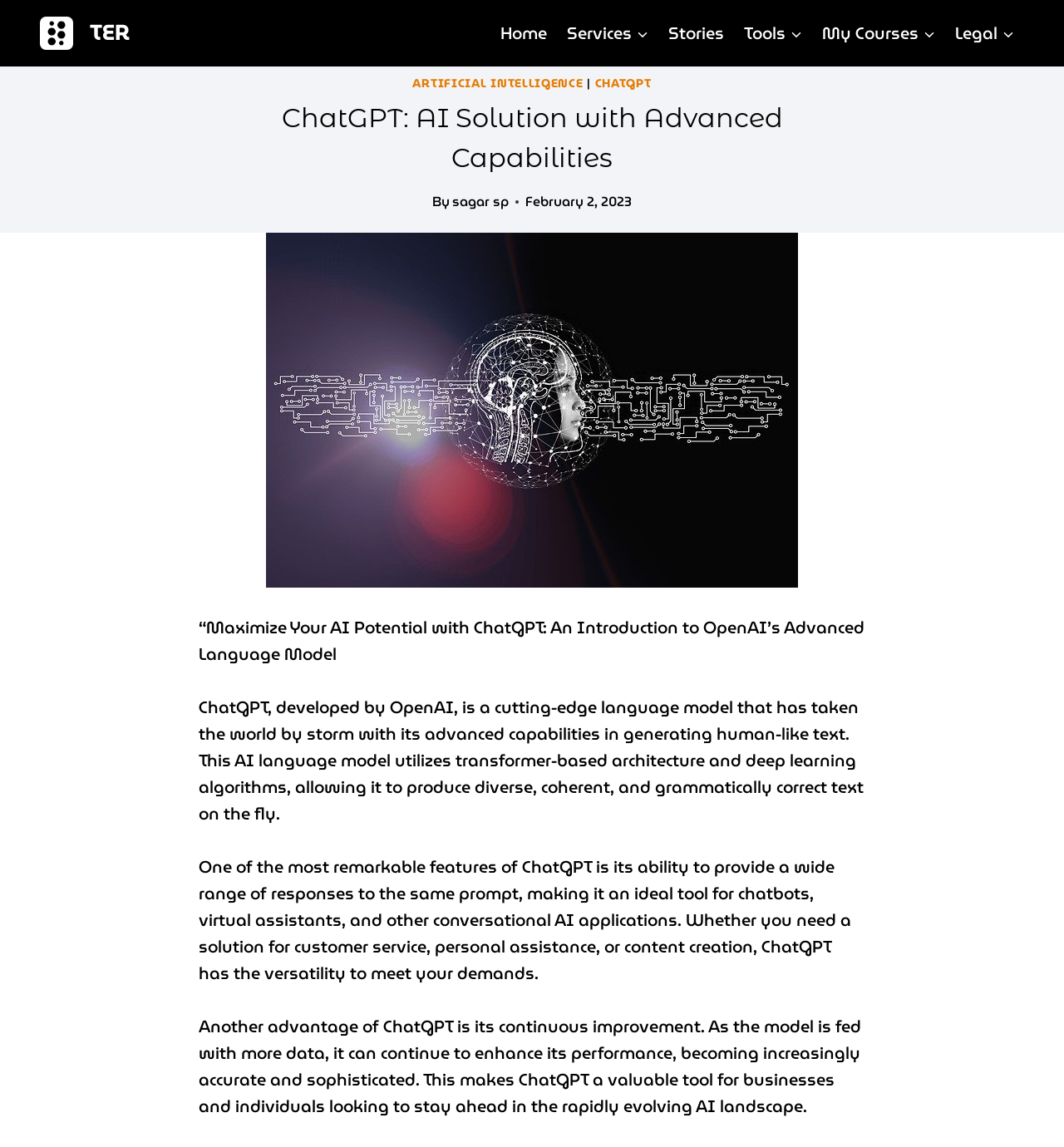Identify the bounding box coordinates of the region that should be clicked to execute the following instruction: "Click on the 'Health' category link".

None